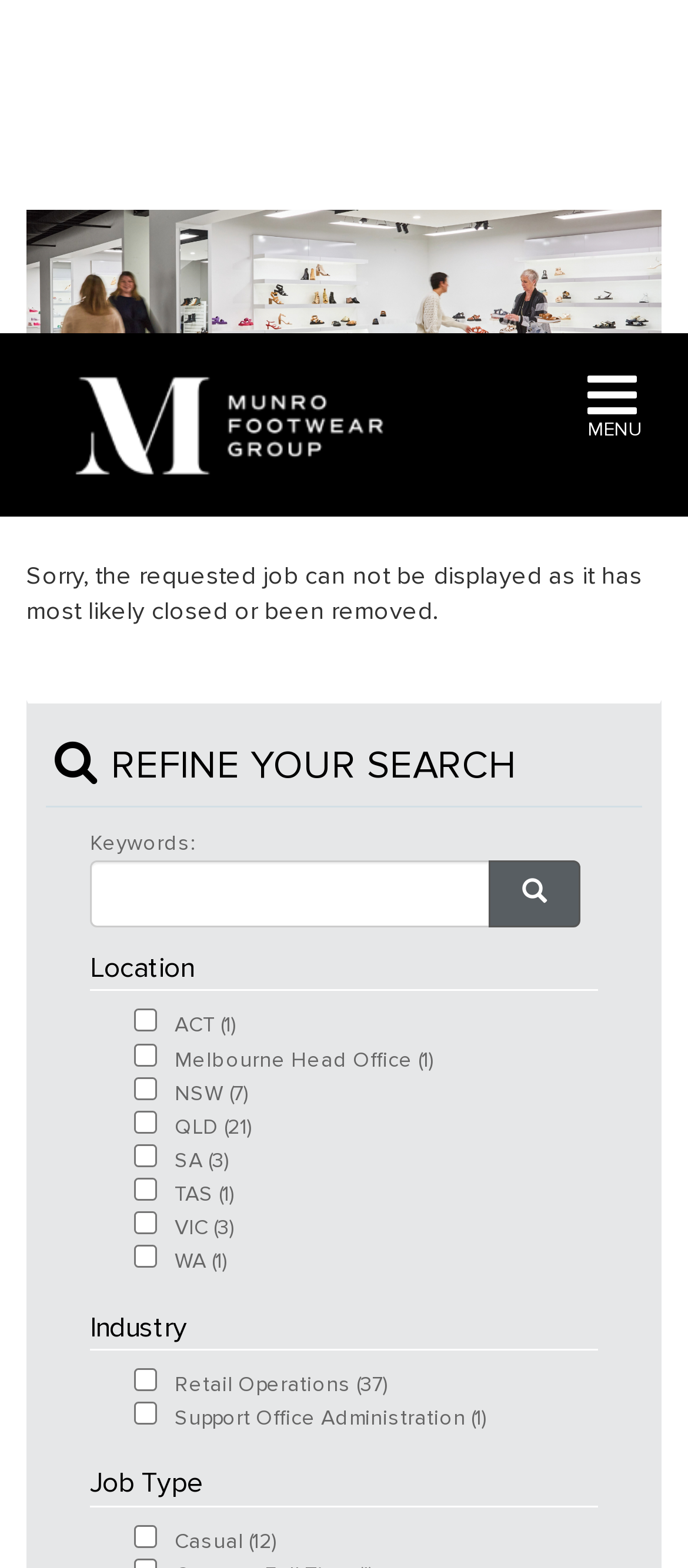What is the purpose of the 'Reset' button?
Please respond to the question with a detailed and informative answer.

I inferred the purpose of the 'Reset' button by its location and context, which is to clear the search filters and reset the job search criteria.